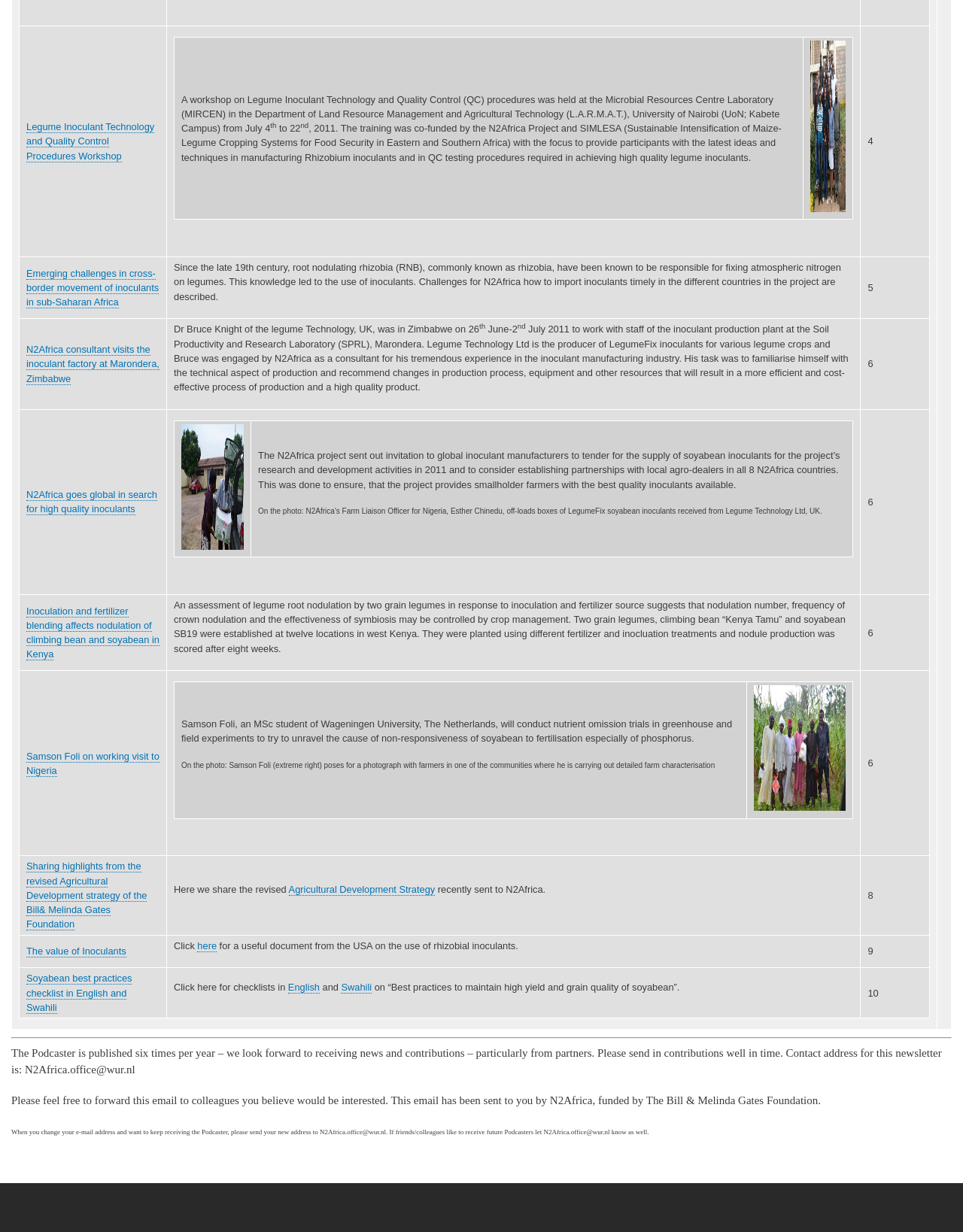Determine the bounding box coordinates for the area you should click to complete the following instruction: "Click on the link 'N2Africa goes global in search for high quality inoculants'".

[0.027, 0.397, 0.163, 0.418]